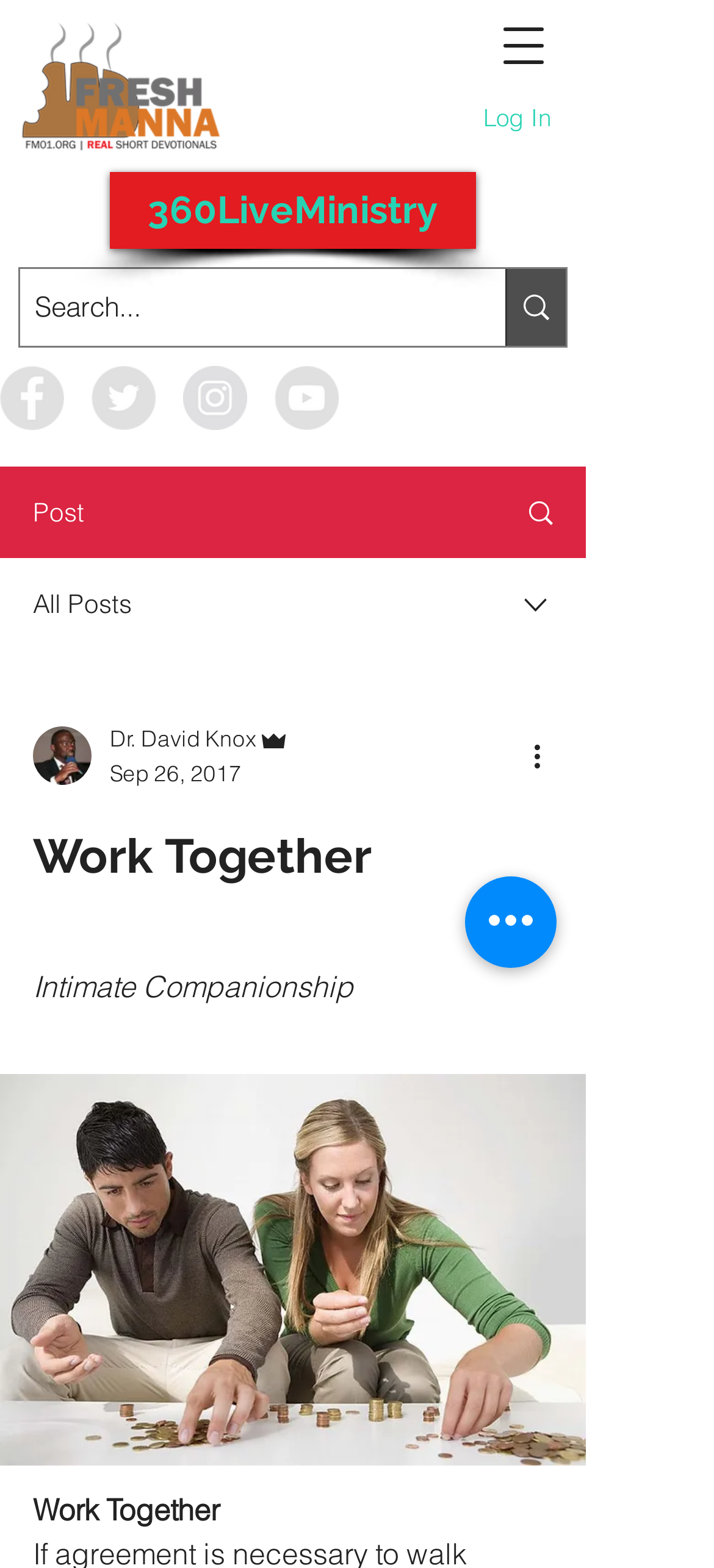Elaborate on the webpage's design and content in a detailed caption.

The webpage appears to be a blog or article page focused on the topic of "Work Together - Intimate Companionship". At the top left corner, there is a logo of "FM" with a slogan, accompanied by a search bar with a magnifying glass icon. 

Below the logo, there is a social media bar with four grey circle icons representing Facebook, Twitter, Instagram, and YouTube. 

On the top right corner, there are two buttons: "Log In" and "Open navigation menu". 

The main content of the page is divided into sections. The first section has a heading "Work Together" followed by a subheading "Intimate Companionship". 

Below the heading, there is a section with a writer's picture, the writer's name "Dr. David Knox" with an "Admin" label, and the date "Sep 26, 2017". There is also a "More actions" button and a combobox with a dropdown menu.

The next section has a link "360LiveMinistry" and a button "Post". There are also links to "All Posts" and an image. 

At the bottom of the page, there is a button "Quick actions".